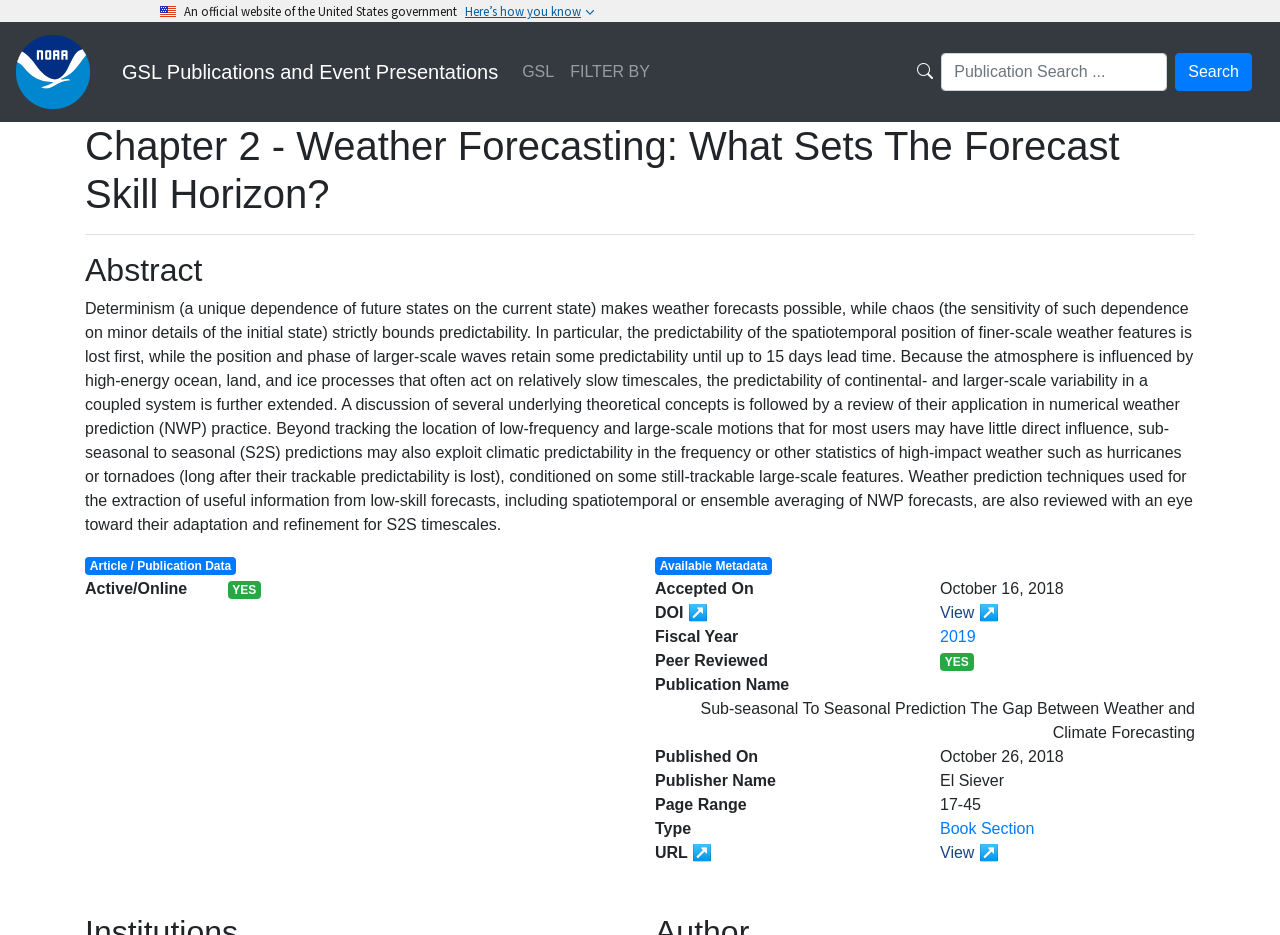Locate the bounding box coordinates of the element that should be clicked to fulfill the instruction: "View the publication details".

[0.734, 0.646, 0.78, 0.665]